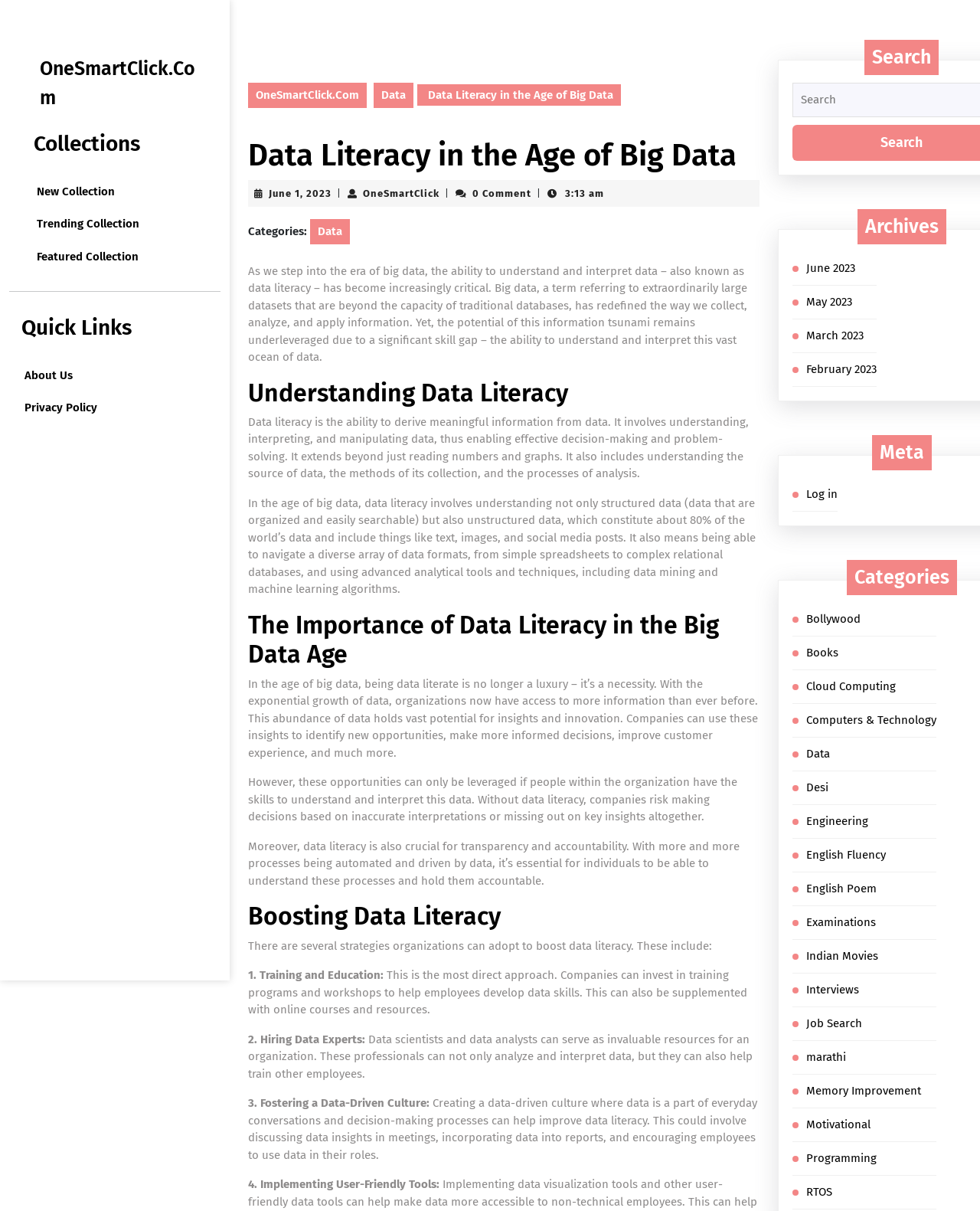Pinpoint the bounding box coordinates for the area that should be clicked to perform the following instruction: "Subscribe to hear about new articles and issues of Breath and Shadow!".

None